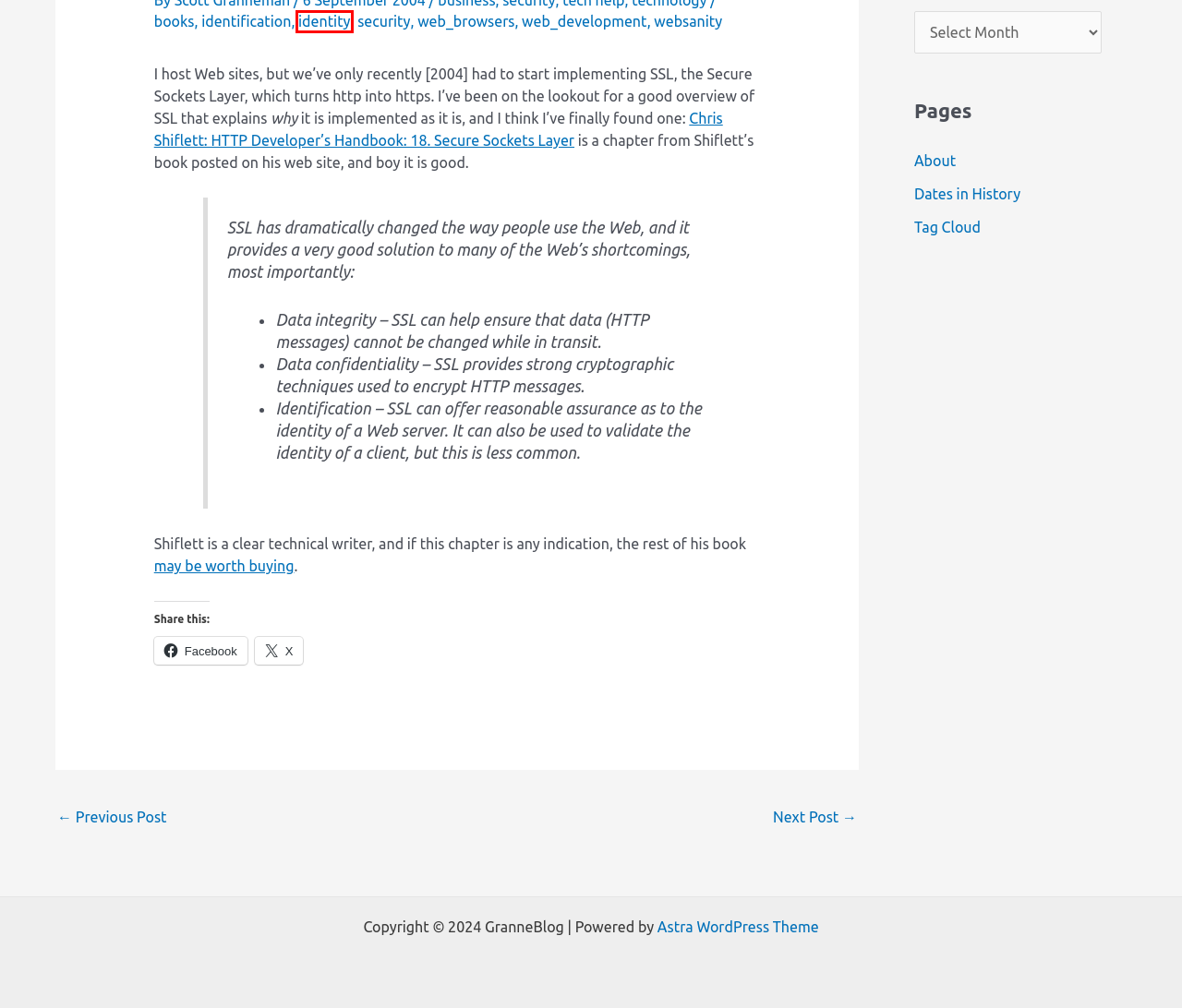You have been given a screenshot of a webpage, where a red bounding box surrounds a UI element. Identify the best matching webpage description for the page that loads after the element in the bounding box is clicked. Options include:
A. My first book – Don’t Click on the Blue E! – is out! – GranneBlog
B. web_development – GranneBlog
C. Astra – Fast, Lightweight & Customizable WordPress Theme - Download Now!
D. identity – GranneBlog
E. web_browsers – GranneBlog
F. Crack Windows passwords in seconds – GranneBlog
G. Chris Shiflett — Books
H. websanity – GranneBlog

D